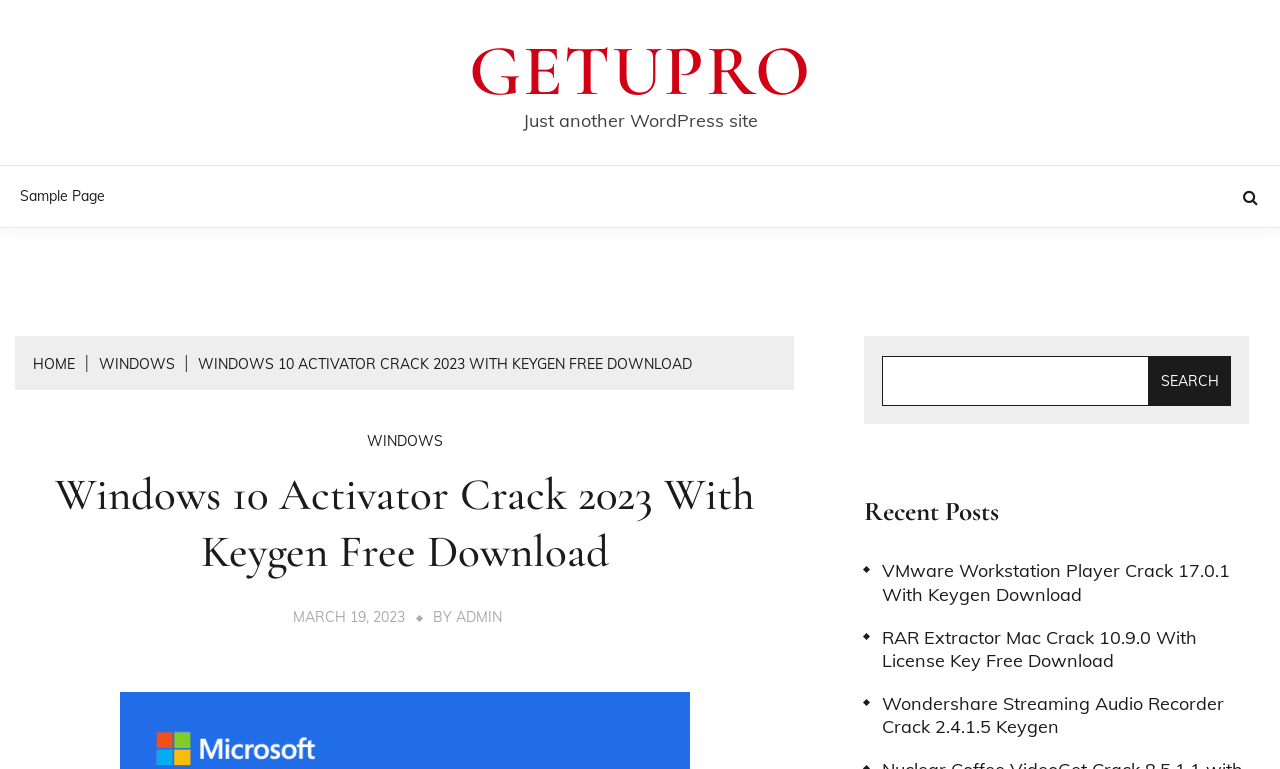Please identify the bounding box coordinates for the region that you need to click to follow this instruction: "Click on WINDOWS 10 ACTIVATOR CRACK 2023 WITH KEYGEN FREE DOWNLOAD breadcrumb".

[0.155, 0.462, 0.541, 0.485]